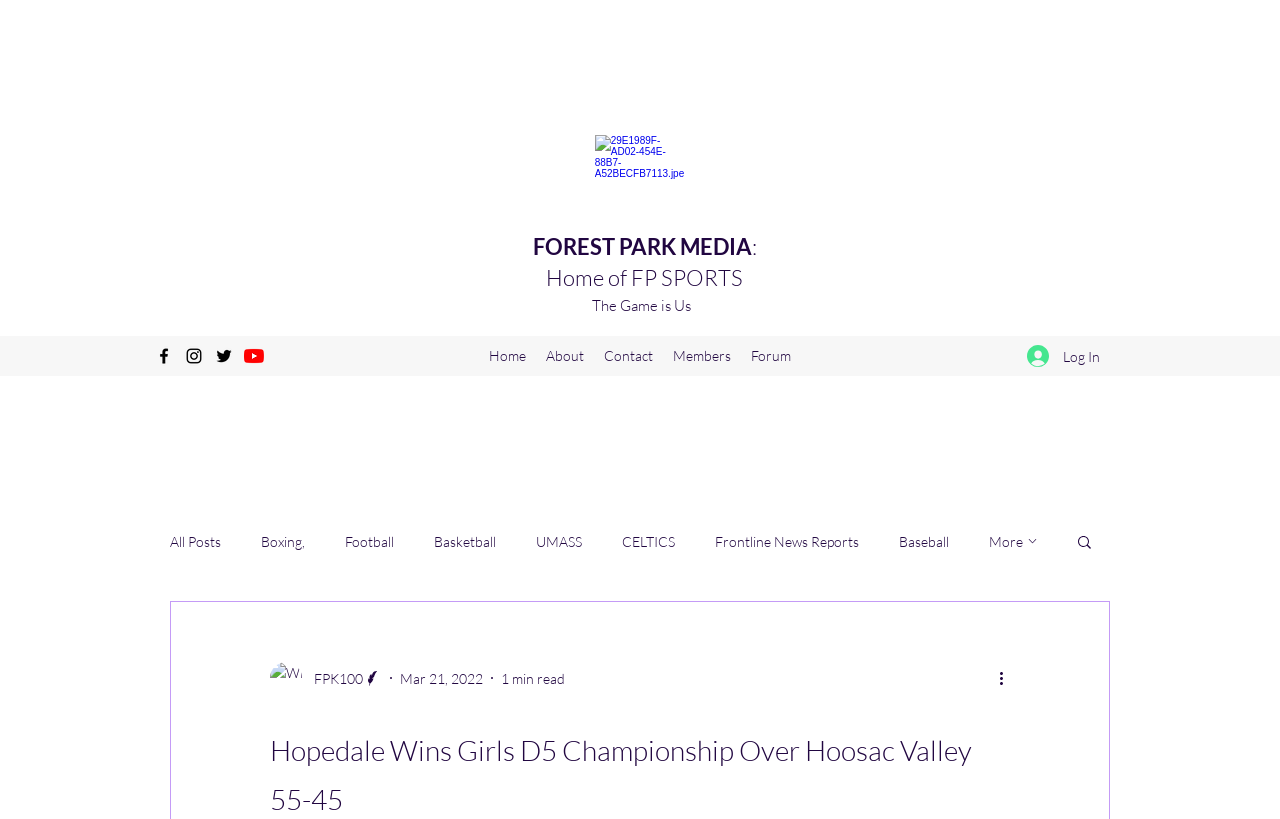Please specify the bounding box coordinates for the clickable region that will help you carry out the instruction: "Search for something".

[0.84, 0.651, 0.855, 0.677]